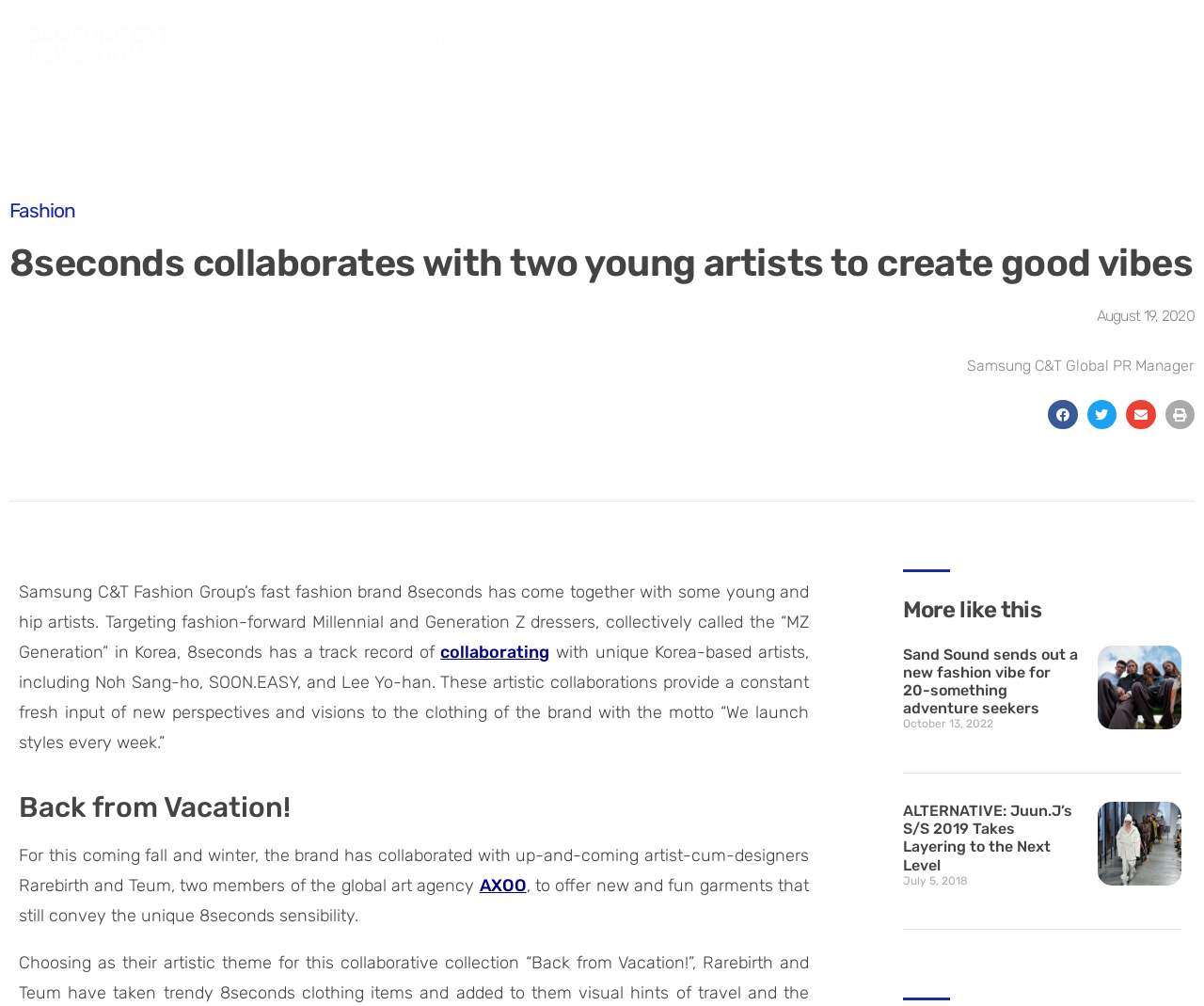Using the provided element description "parent_node: Search name="s" placeholder="Search..."", determine the bounding box coordinates of the UI element.

[0.75, 0.027, 0.897, 0.063]